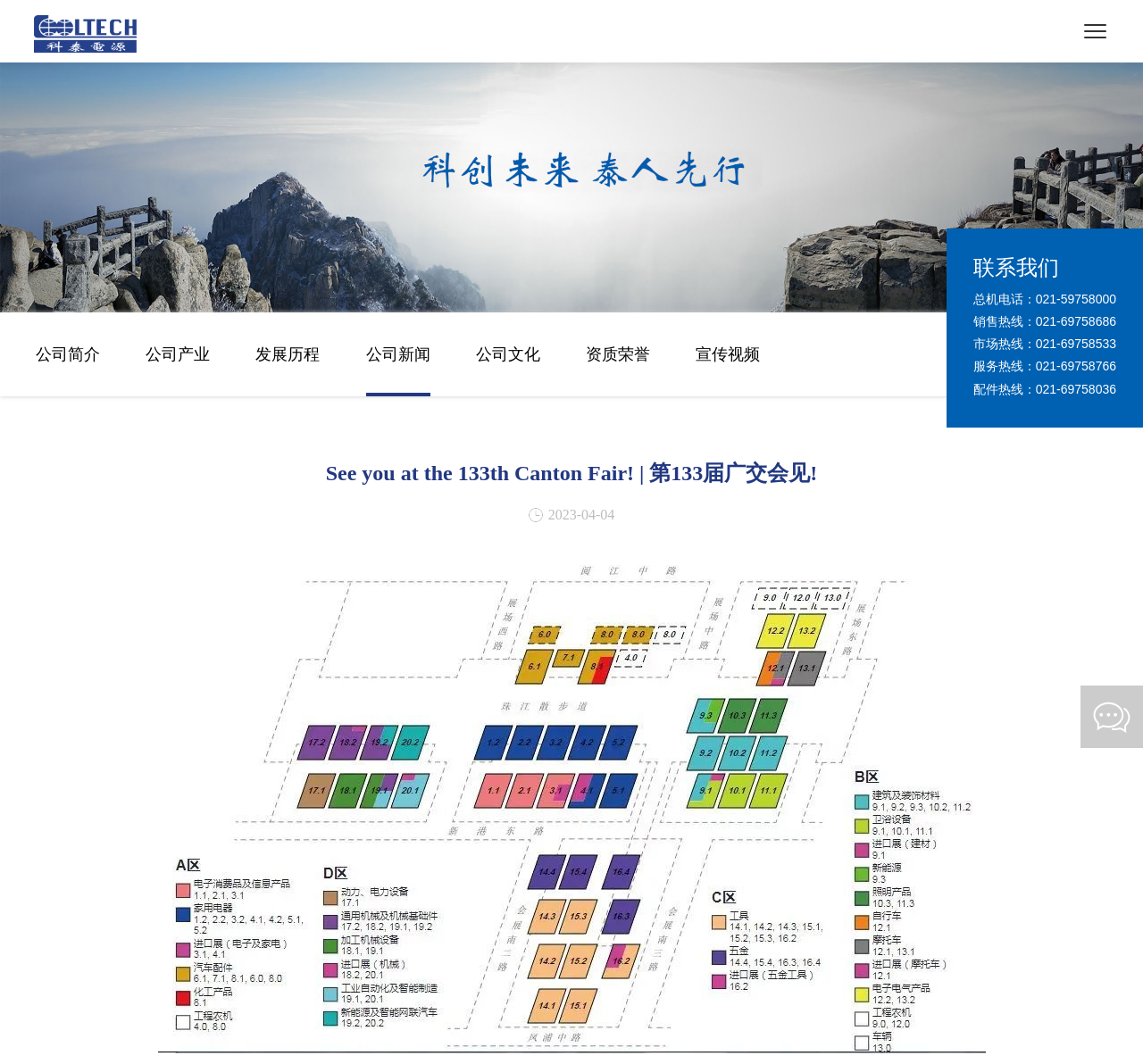Specify the bounding box coordinates of the region I need to click to perform the following instruction: "Click the company introduction link". The coordinates must be four float numbers in the range of 0 to 1, i.e., [left, top, right, bottom].

[0.031, 0.294, 0.088, 0.372]